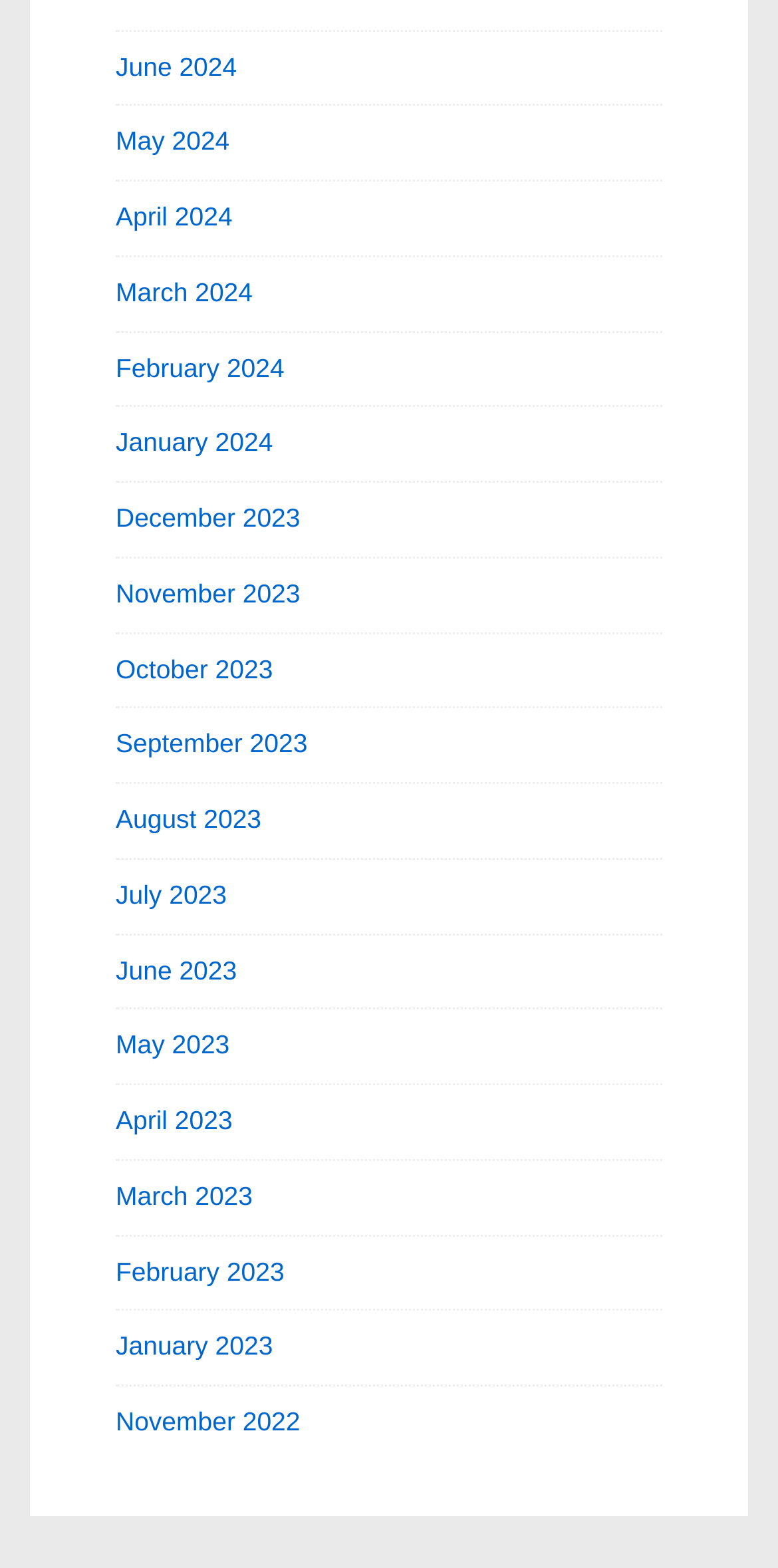Specify the bounding box coordinates of the area to click in order to execute this command: 'Check February 2024'. The coordinates should consist of four float numbers ranging from 0 to 1, and should be formatted as [left, top, right, bottom].

[0.149, 0.225, 0.366, 0.244]